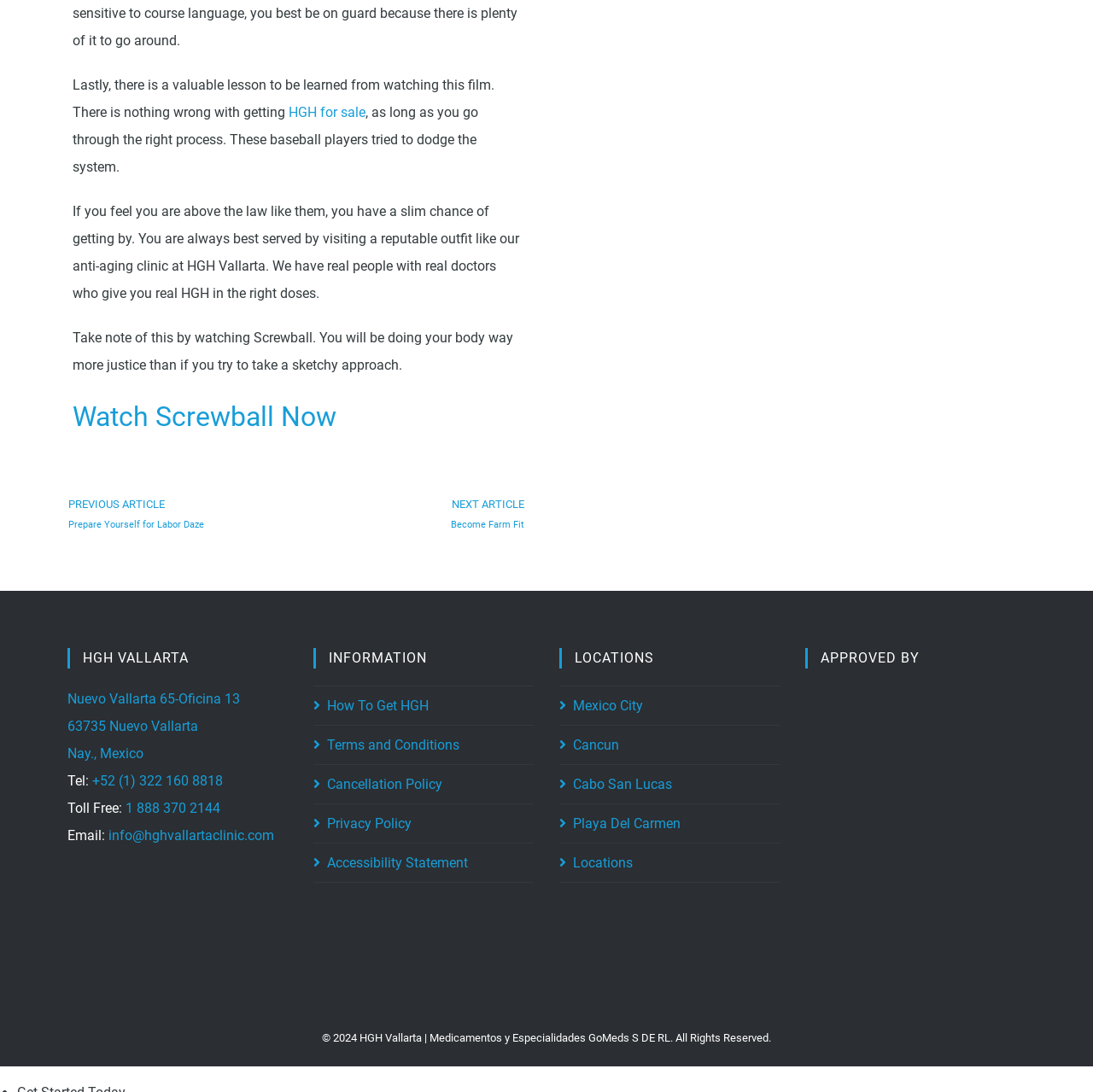Using the webpage screenshot and the element description Get Started, determine the bounding box coordinates. Specify the coordinates in the format (top-left x, top-left y, bottom-right x, bottom-right y) with values ranging from 0 to 1.

None